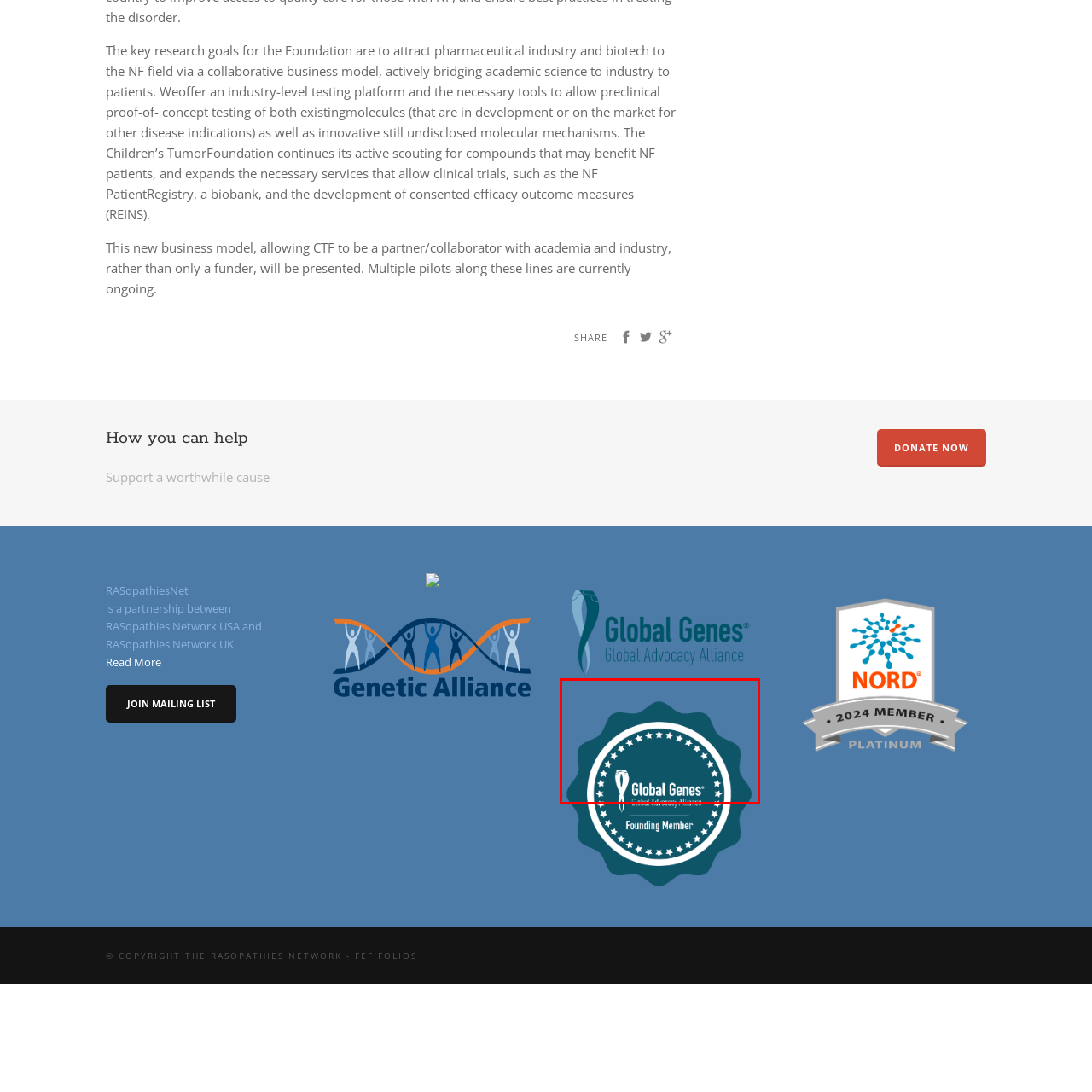What is the shape of the logo?
Focus on the visual details within the red bounding box and provide an in-depth answer based on your observations.

The logo is described as circular in shape, which suggests a rounded and symmetrical design that is often associated with unity, wholeness, and infinity. The circular shape may also represent the organization's global scope and inclusive nature.